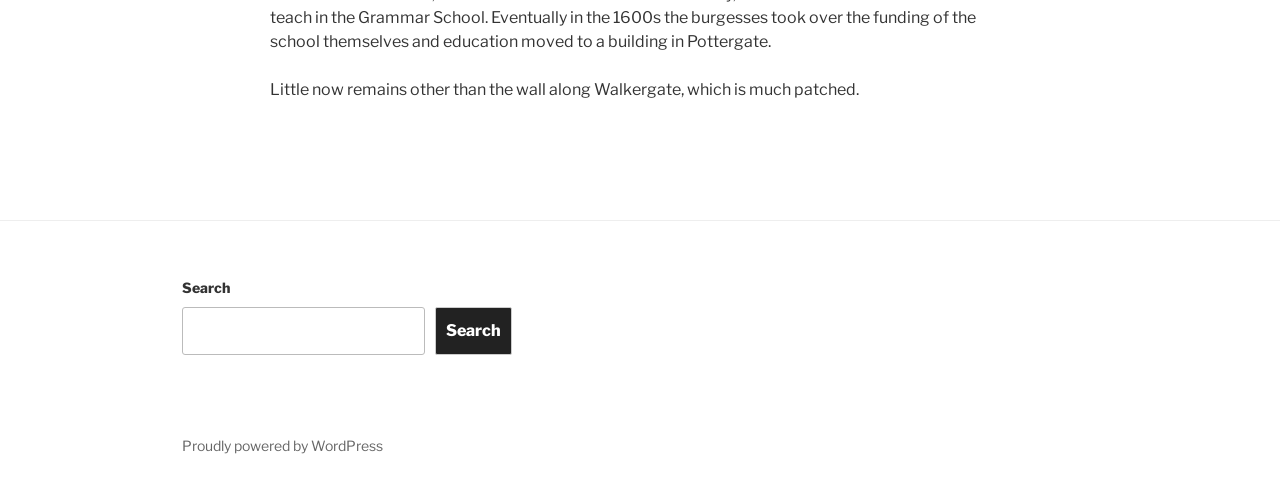Show the bounding box coordinates for the HTML element described as: "Proudly powered by WordPress".

[0.142, 0.888, 0.299, 0.923]